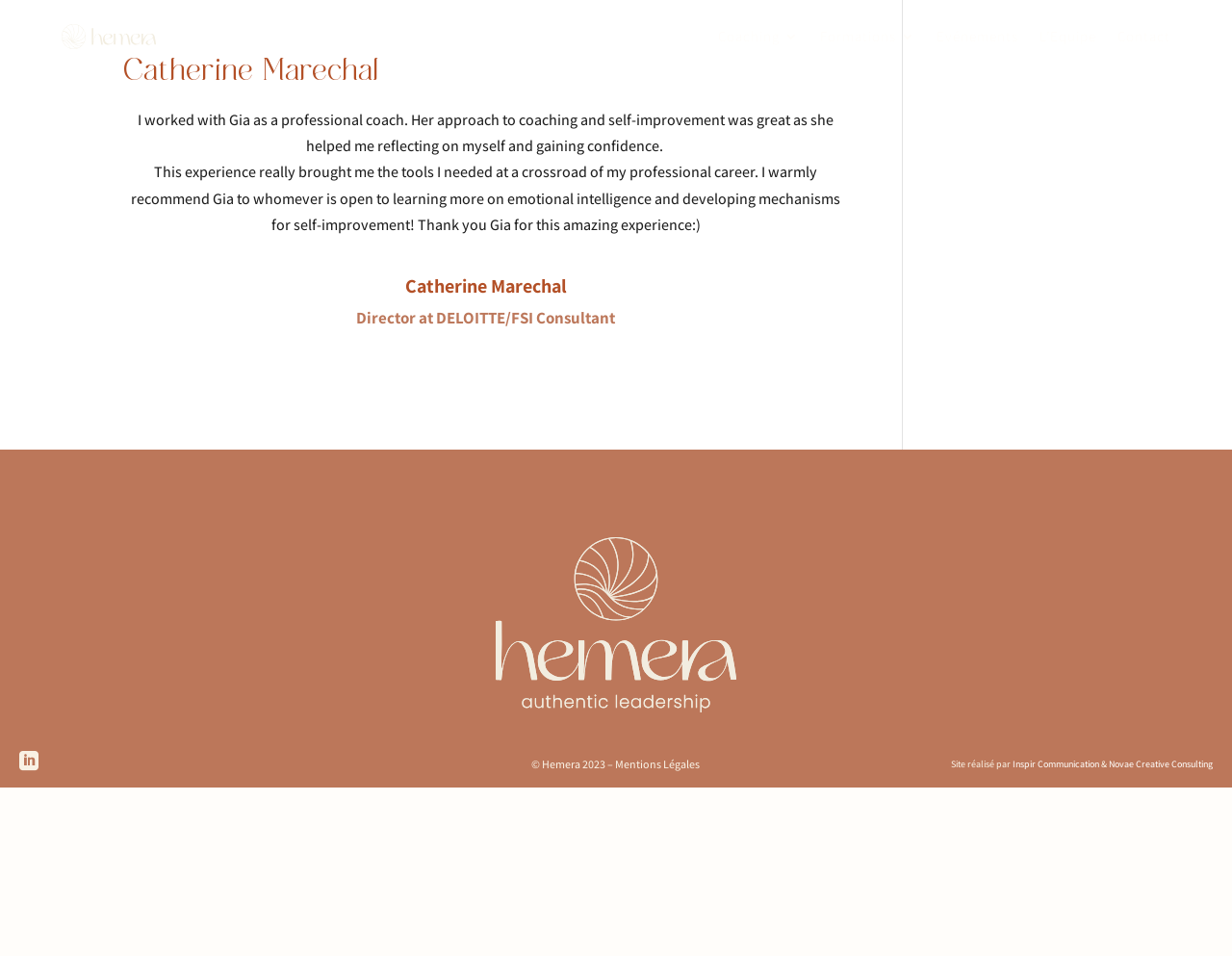Please determine the bounding box coordinates of the element to click in order to execute the following instruction: "Read the post by irate.overlord". The coordinates should be four float numbers between 0 and 1, specified as [left, top, right, bottom].

None